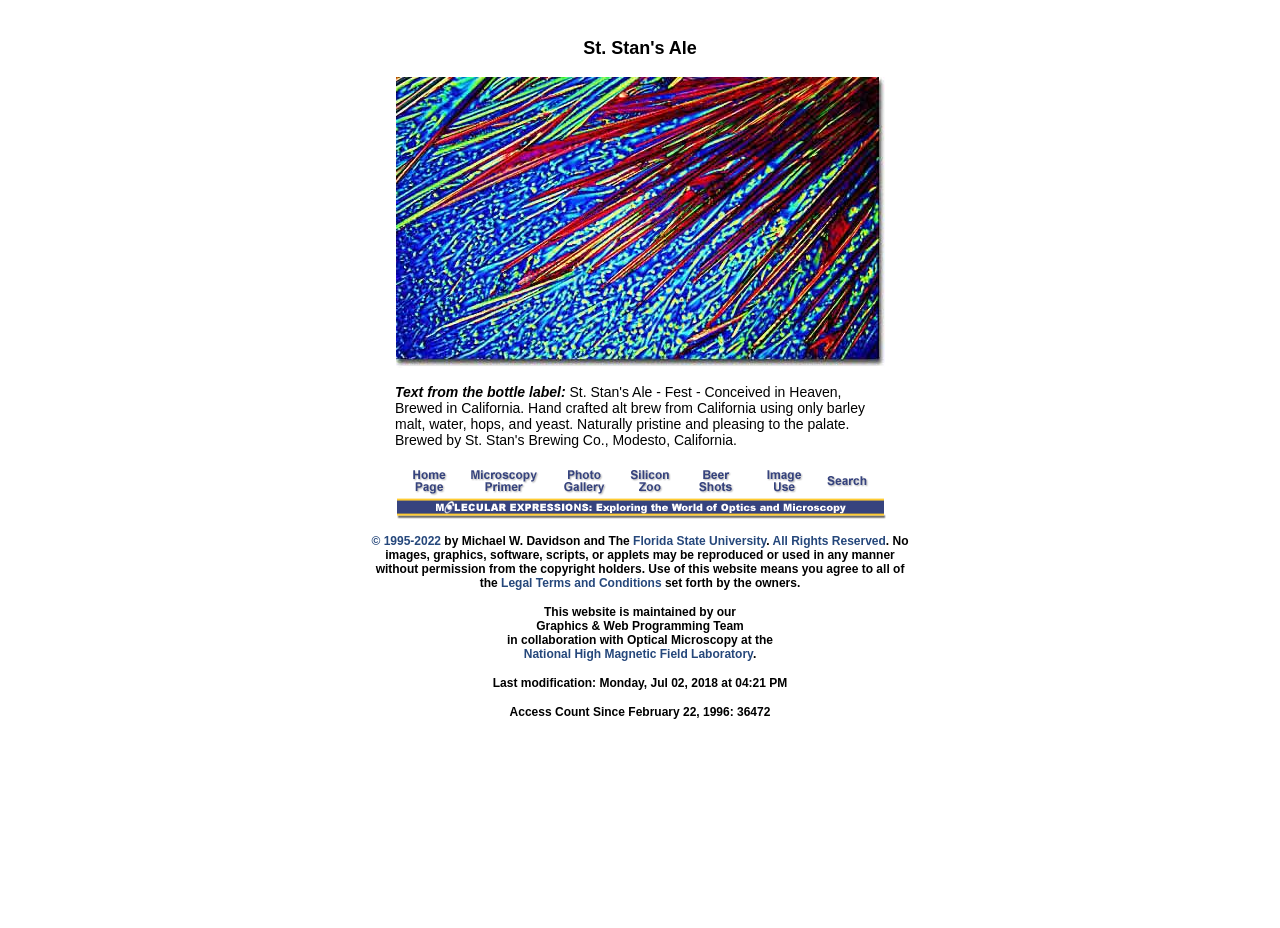Identify the bounding box coordinates of the section to be clicked to complete the task described by the following instruction: "Explore the National High Magnetic Field Laboratory". The coordinates should be four float numbers between 0 and 1, formatted as [left, top, right, bottom].

[0.409, 0.697, 0.588, 0.712]